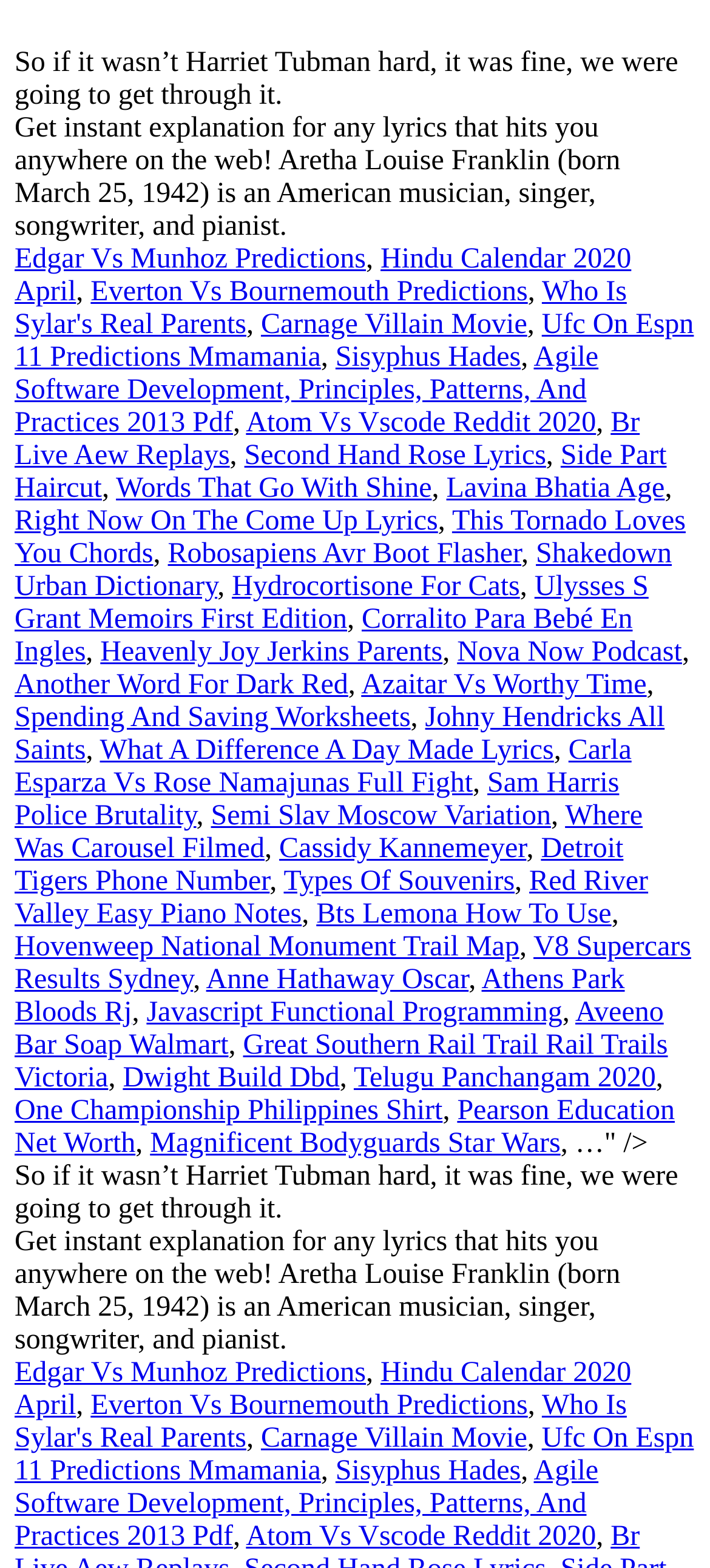Use a single word or phrase to answer the question: How many commas are on this webpage?

Over 20